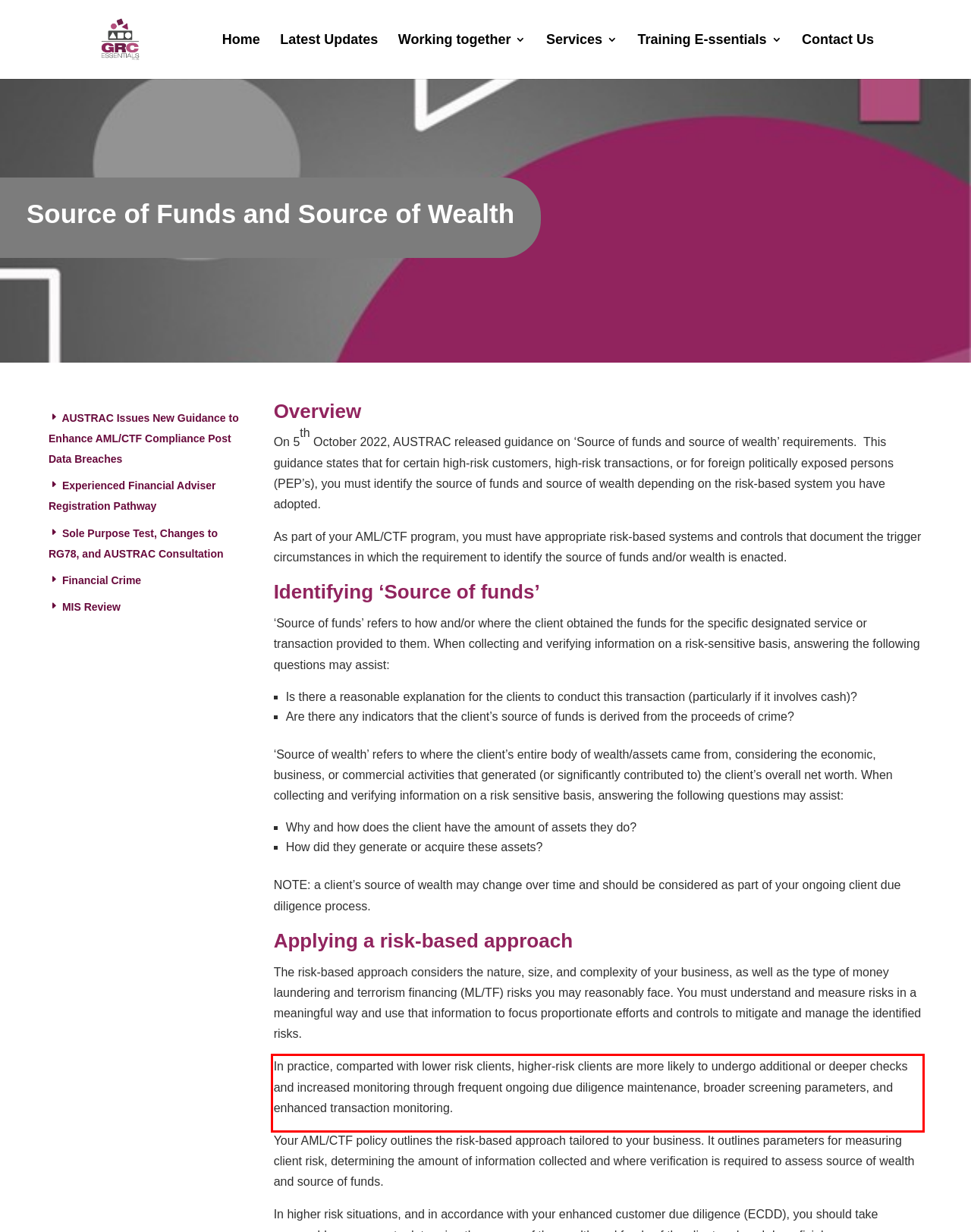Given the screenshot of the webpage, identify the red bounding box, and recognize the text content inside that red bounding box.

In practice, comparted with lower risk clients, higher-risk clients are more likely to undergo additional or deeper checks and increased monitoring through frequent ongoing due diligence maintenance, broader screening parameters, and enhanced transaction monitoring.